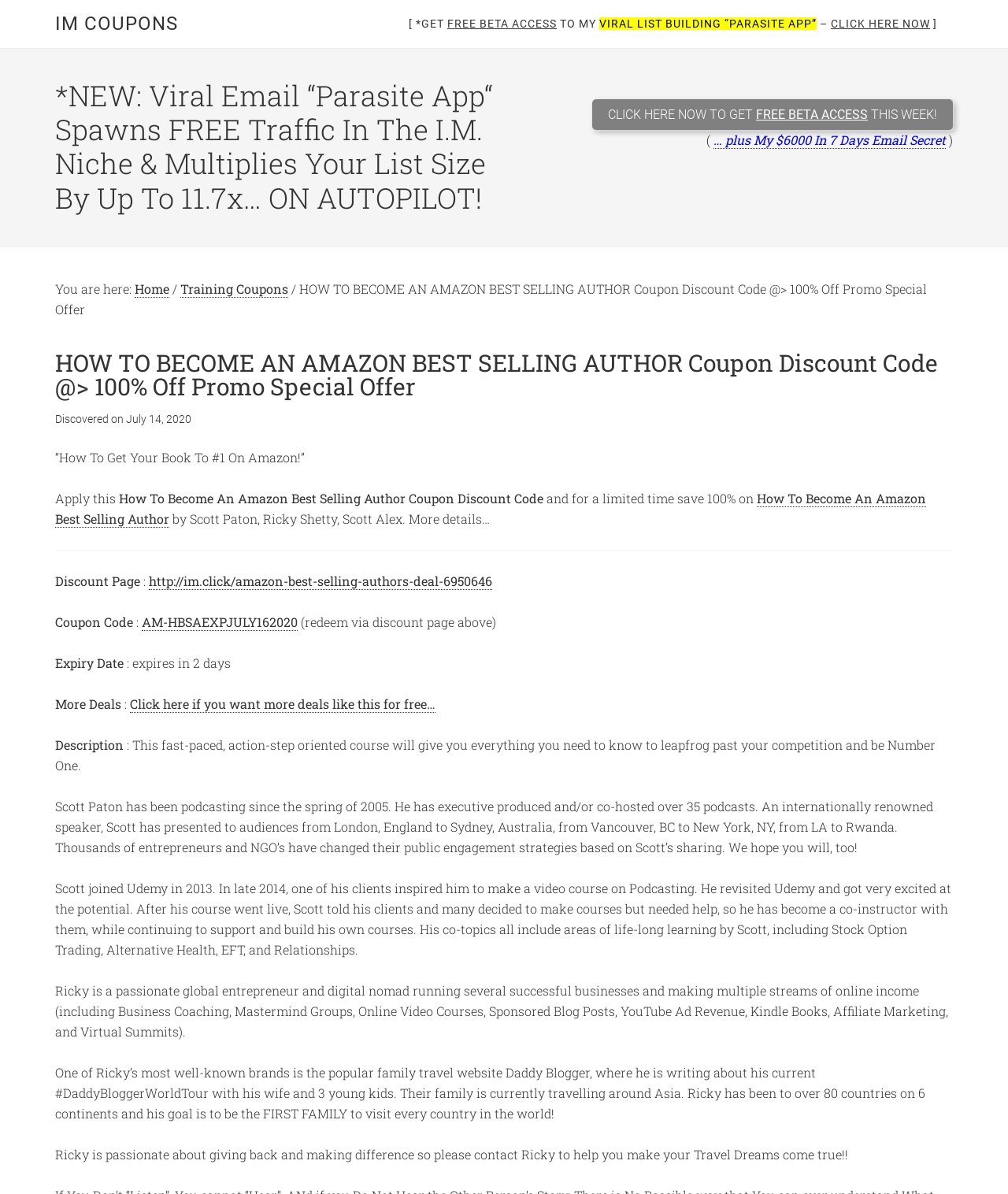Find the bounding box coordinates of the element to click in order to complete the given instruction: "Visit the IM Coupons page."

[0.055, 0.011, 0.177, 0.029]